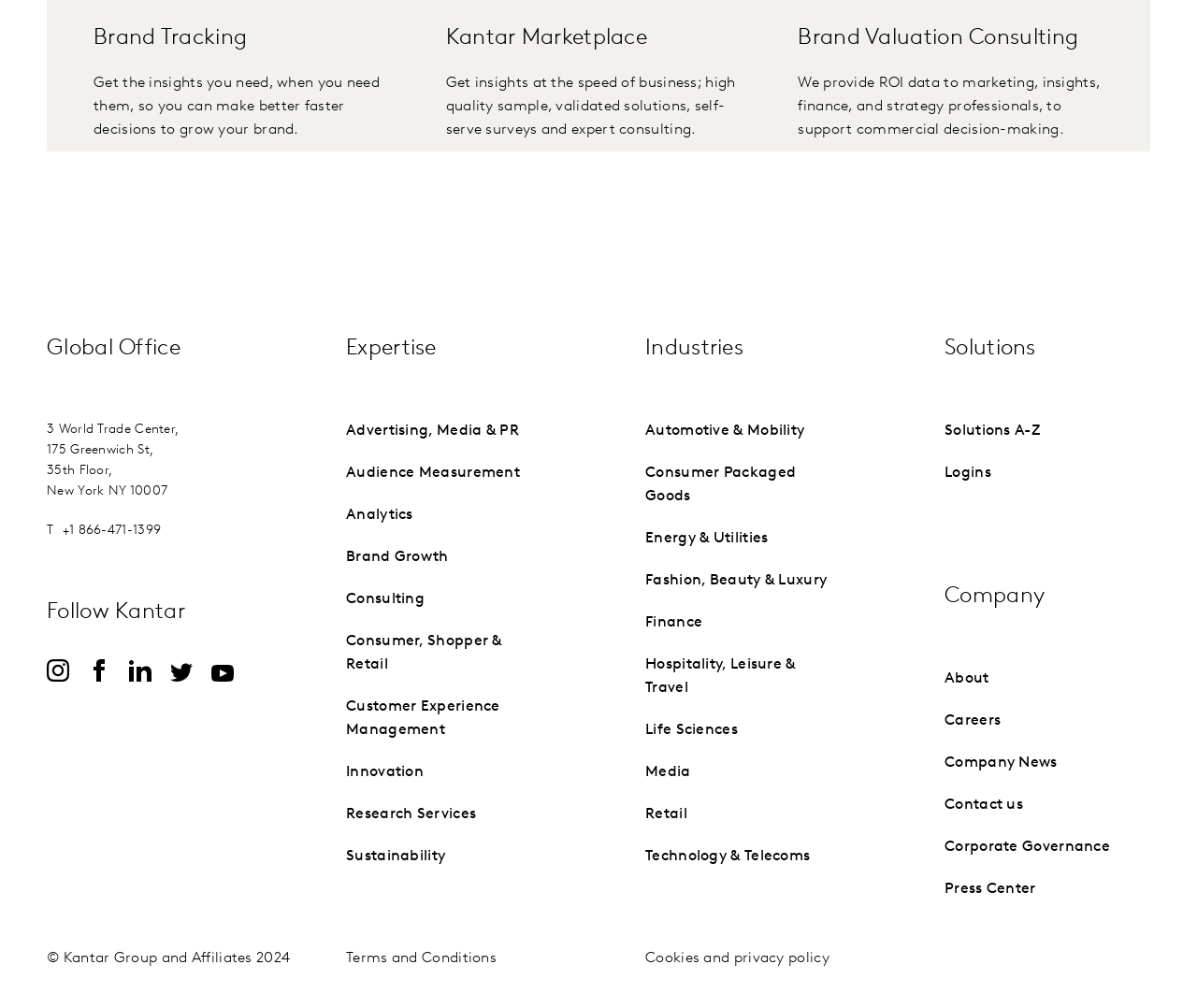Find the bounding box coordinates of the clickable element required to execute the following instruction: "Follow Kantar on social media". Provide the coordinates as four float numbers between 0 and 1, i.e., [left, top, right, bottom].

[0.039, 0.654, 0.058, 0.687]